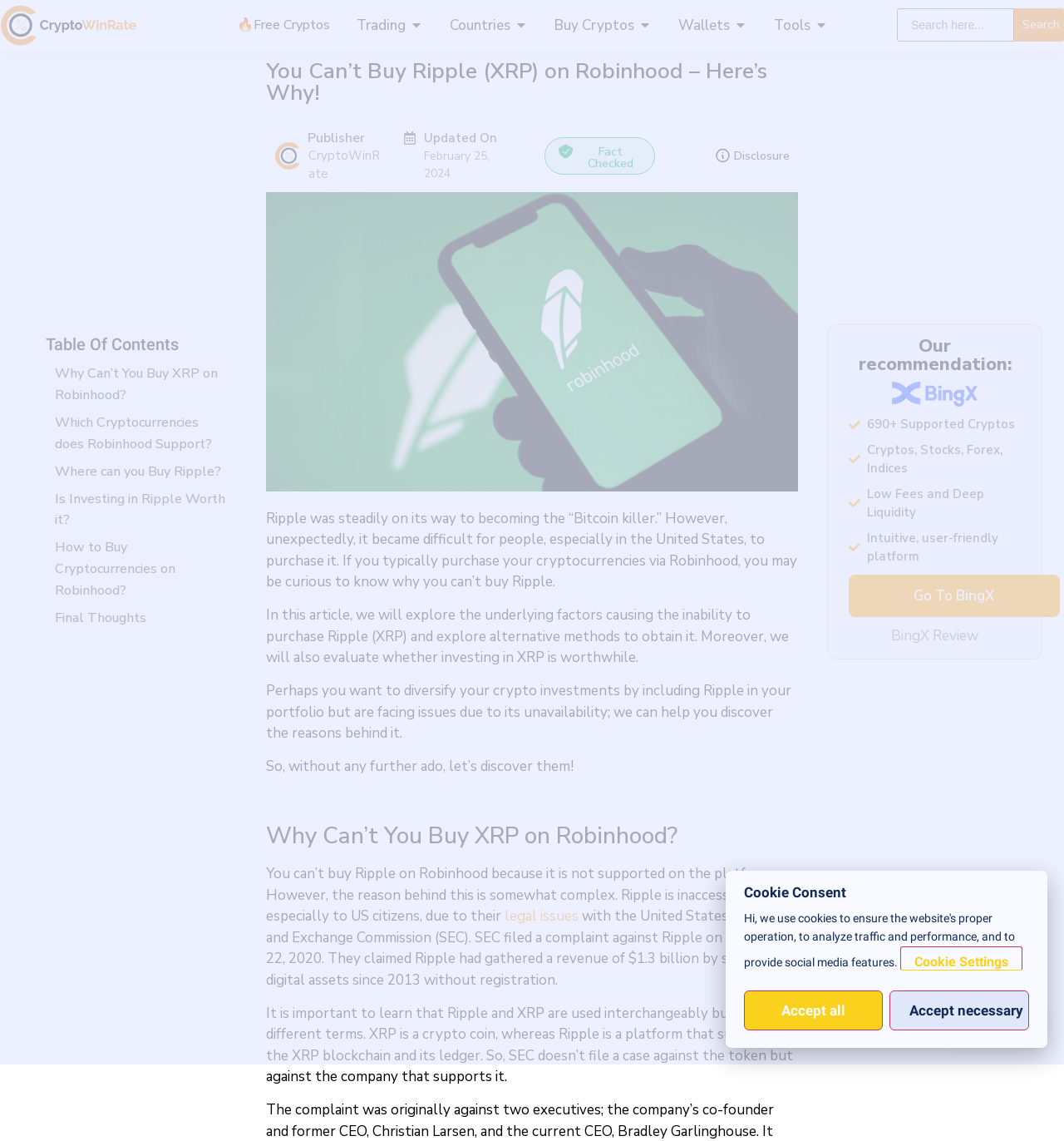Based on the image, provide a detailed and complete answer to the question: 
What is the name of the cryptocurrency that cannot be bought on Robinhood?

The webpage is discussing why Ripple (XRP) cannot be bought on Robinhood, and it is mentioned in the first paragraph of the article.